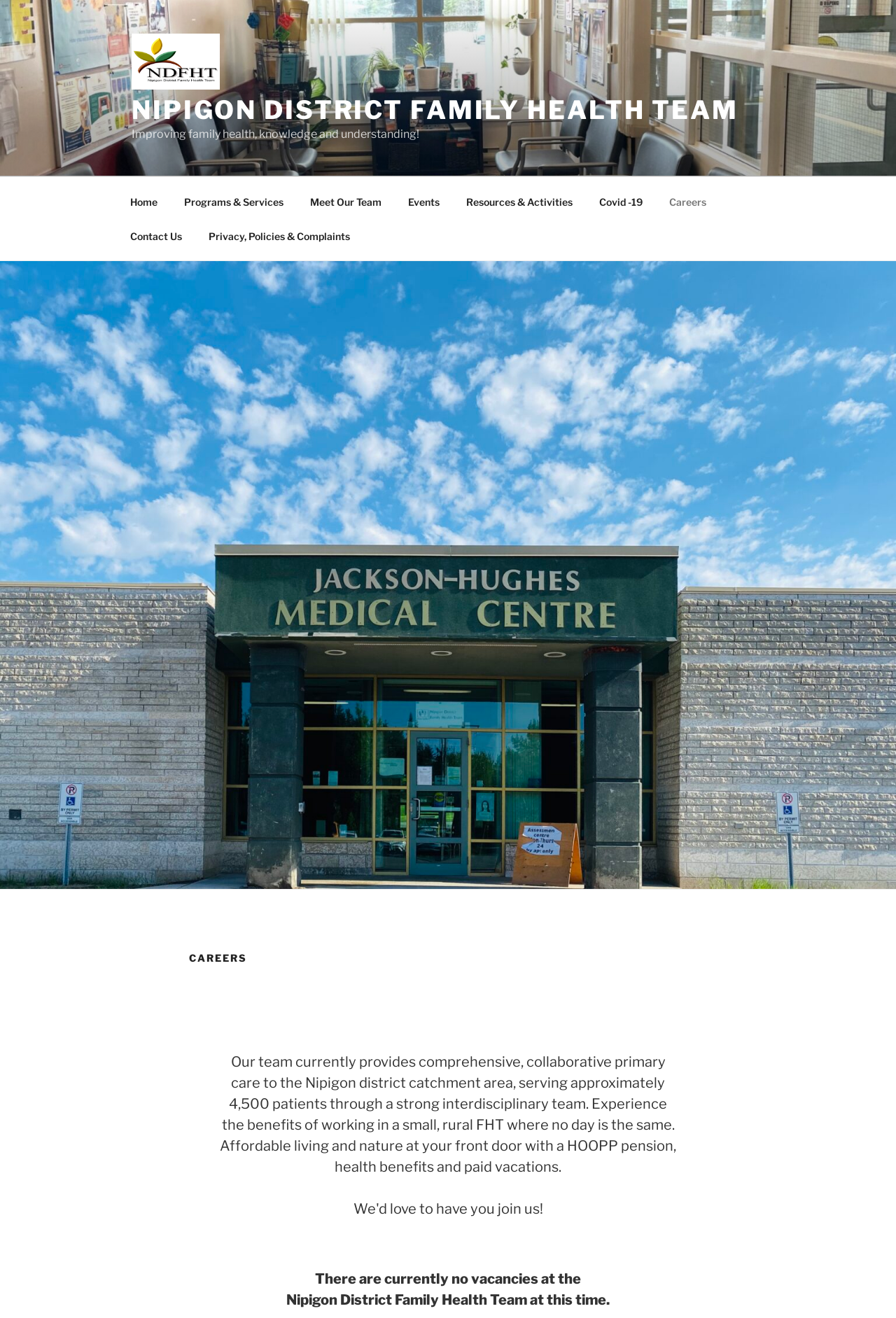Convey a detailed summary of the webpage, mentioning all key elements.

The webpage is about the Nipigon District Family Health Team, specifically their careers section. At the top left, there is a logo of the health team, accompanied by a link to the team's homepage. Next to the logo, there is a tagline "Improving family health, knowledge and understanding!". 

Below the logo, there is a top menu navigation bar with 9 links: Home, Programs & Services, Meet Our Team, Events, Resources & Activities, Covid-19, Careers, Contact Us, and Privacy, Policies & Complaints. The Careers link is currently focused.

In the main content area, there is a heading "CAREERS" at the top. Below the heading, there is a paragraph describing the benefits of working with the Nipigon District Family Health Team, including comprehensive primary care, a strong interdisciplinary team, and various benefits such as a pension, health benefits, and paid vacations.

Further down, there are two lines of text indicating that there are currently no vacancies at the Nipigon District Family Health Team.